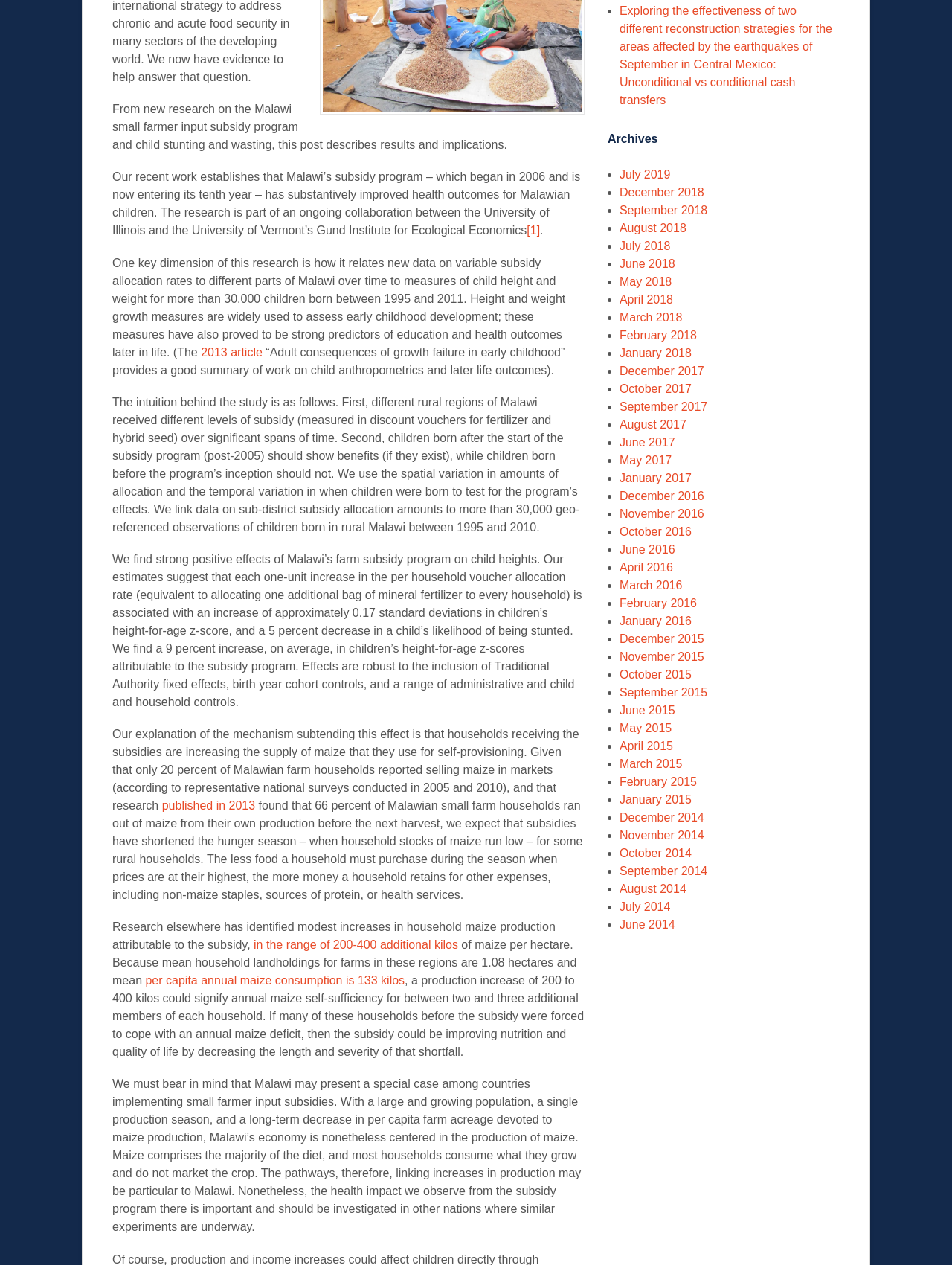Locate the UI element described by published in 2013 in the provided webpage screenshot. Return the bounding box coordinates in the format (top-left x, top-left y, bottom-right x, bottom-right y), ensuring all values are between 0 and 1.

[0.17, 0.632, 0.268, 0.642]